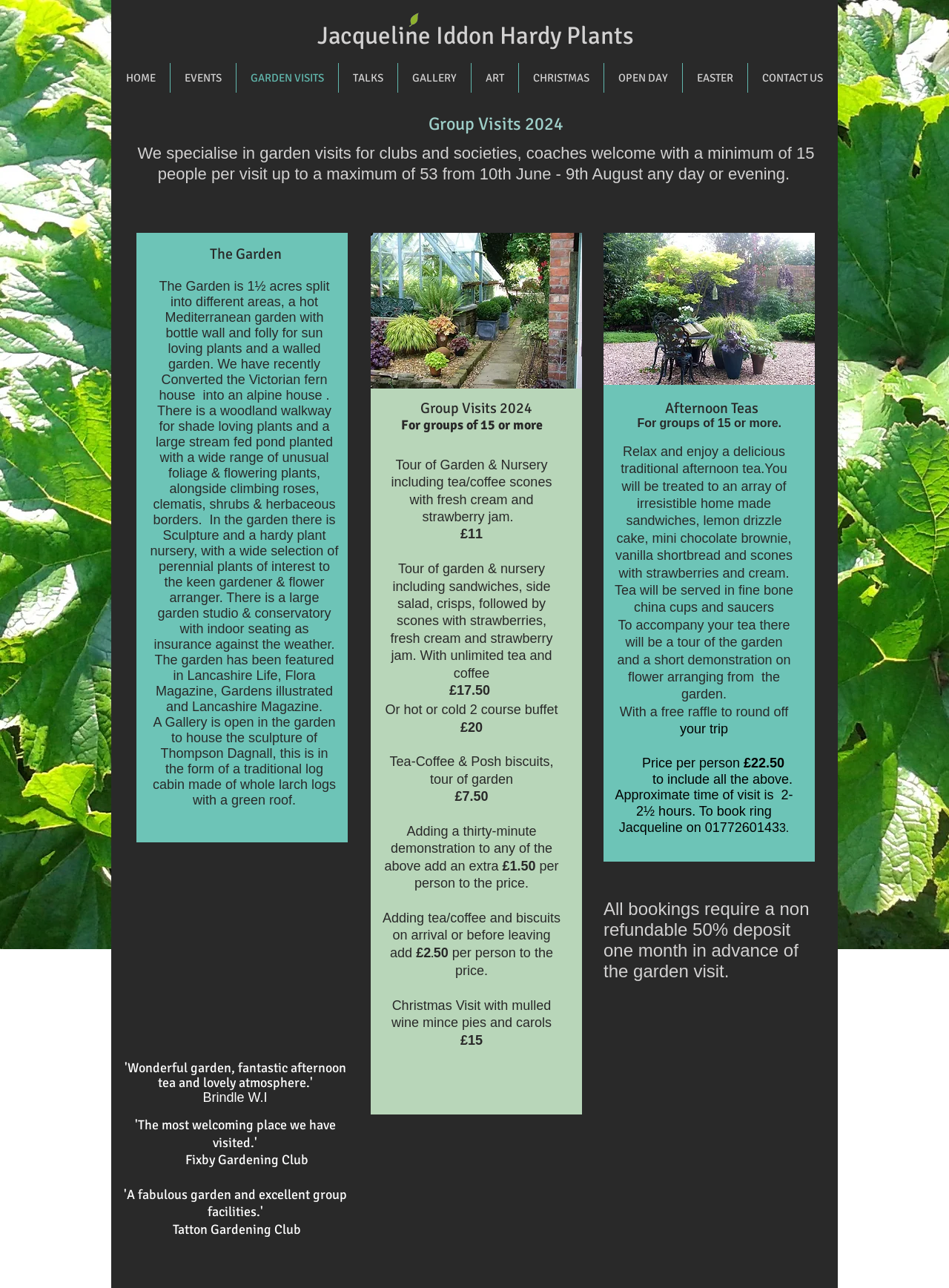Give the bounding box coordinates for the element described by: "CONTACT US".

[0.788, 0.049, 0.882, 0.072]